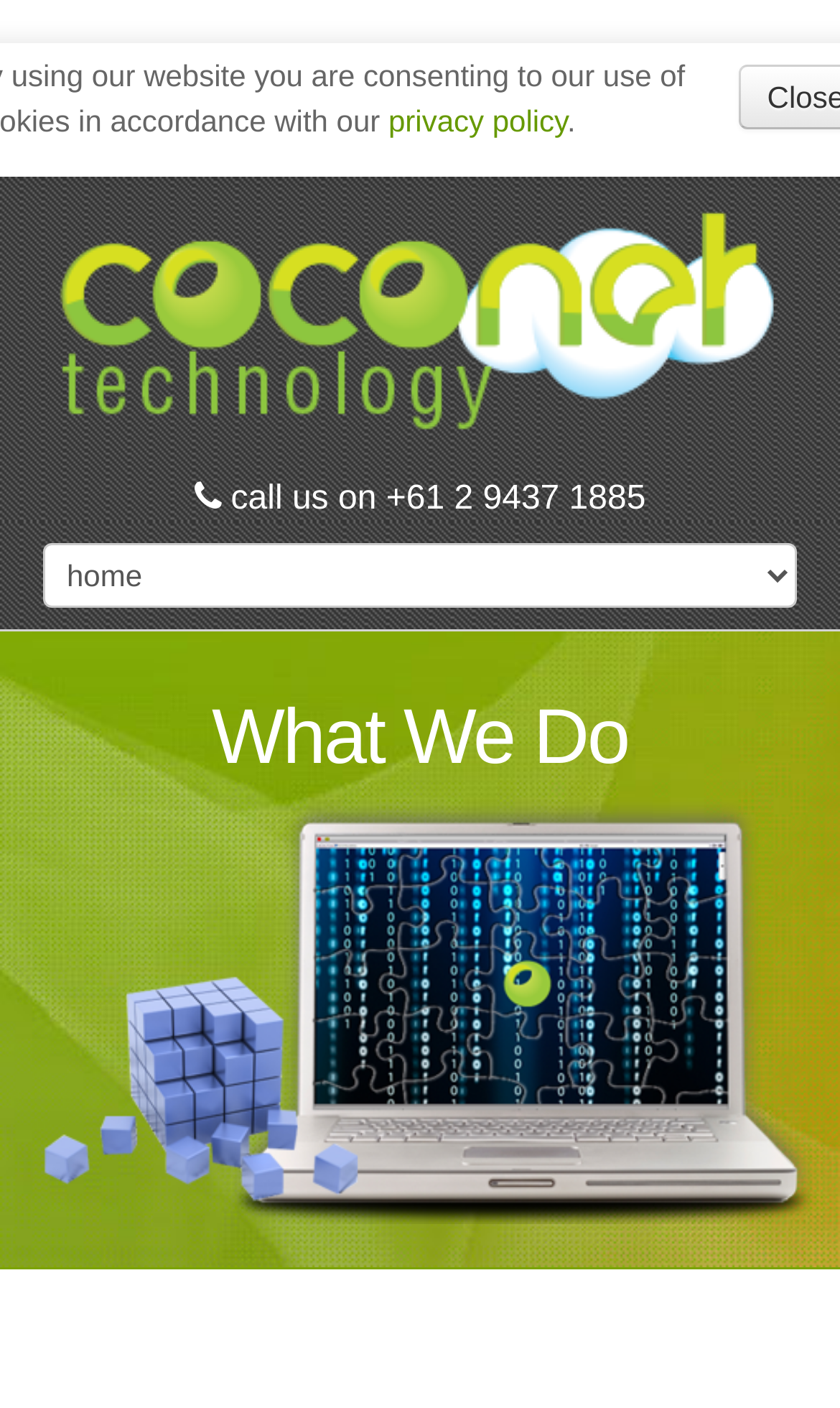What is the phone number?
Using the image, respond with a single word or phrase.

+61 2 9437 1885